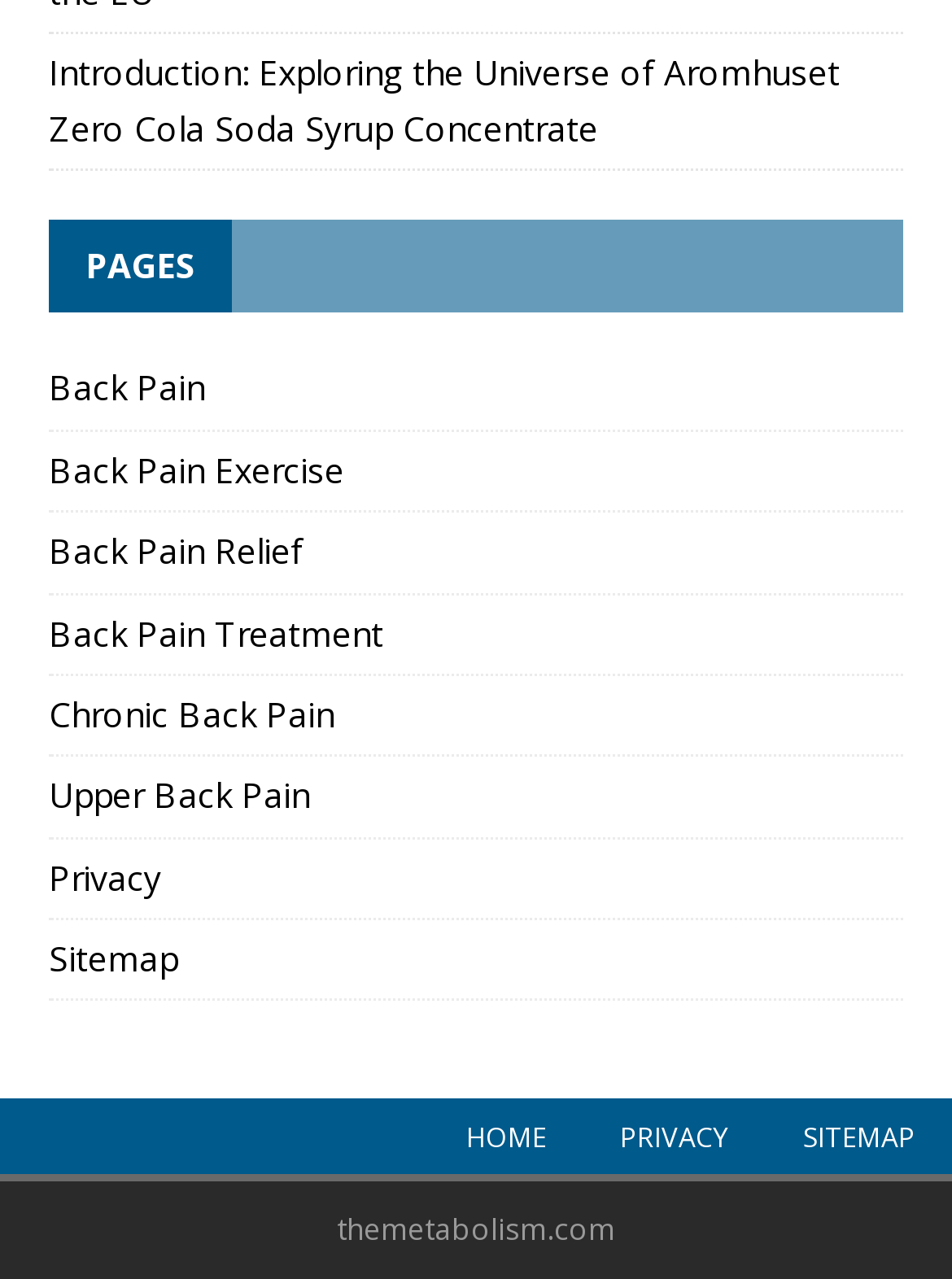Highlight the bounding box coordinates of the element you need to click to perform the following instruction: "visit privacy page."

[0.051, 0.656, 0.949, 0.72]